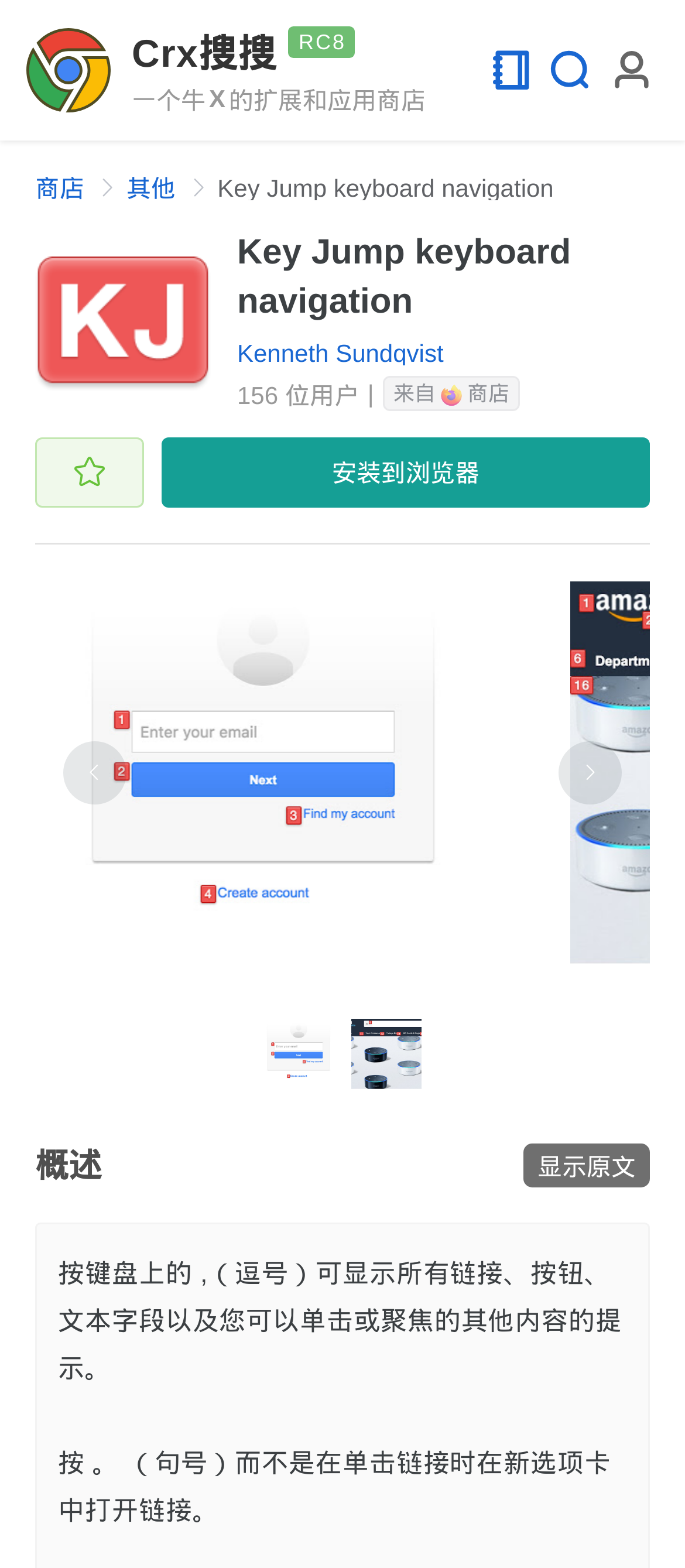Please provide the bounding box coordinates for the UI element as described: "Crx搜搜 RC8 一个牛X的扩展和应用商店". The coordinates must be four floats between 0 and 1, represented as [left, top, right, bottom].

[0.038, 0.016, 0.621, 0.073]